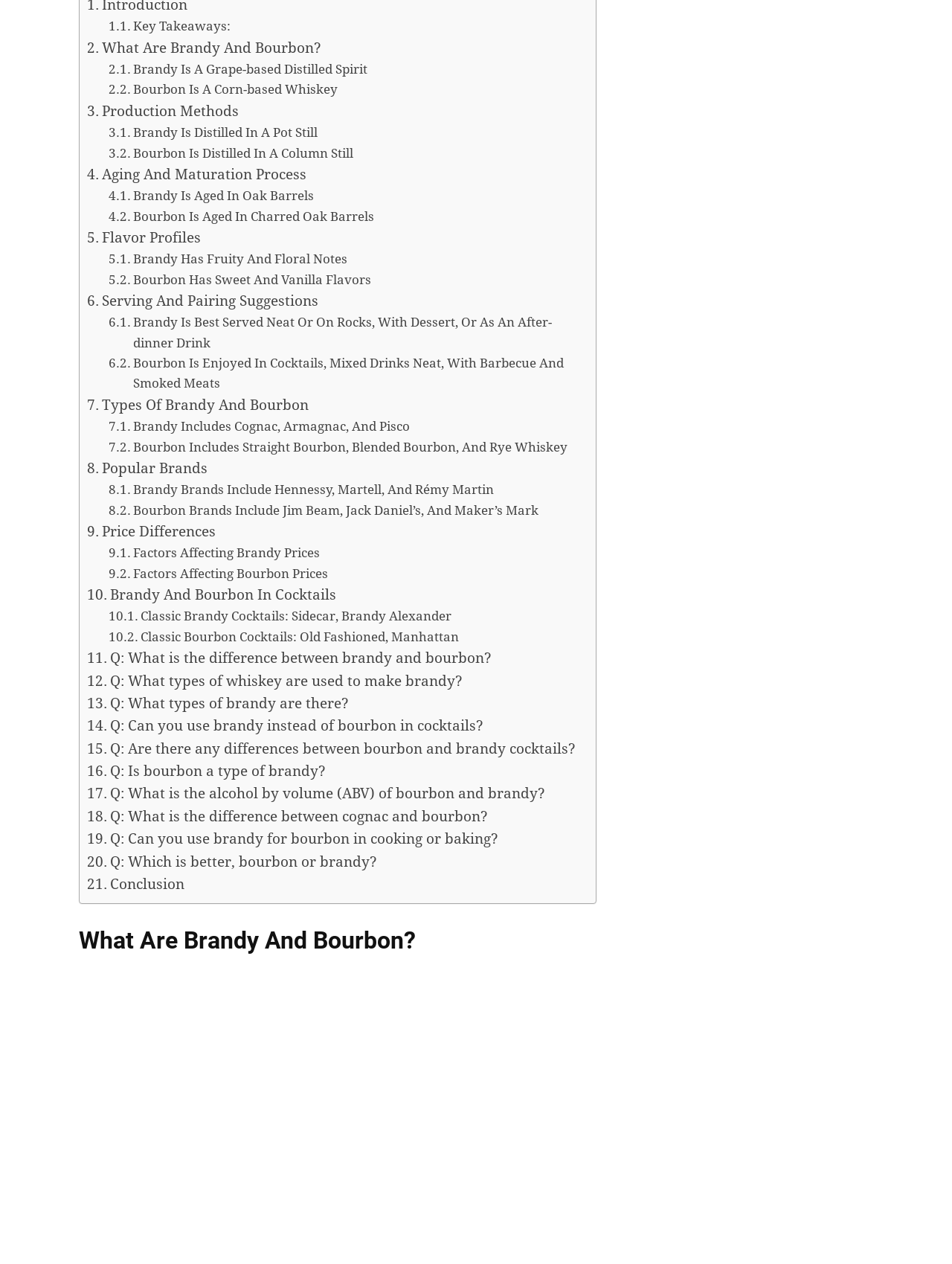Identify the bounding box coordinates for the UI element mentioned here: "Conclusion". Provide the coordinates as four float values between 0 and 1, i.e., [left, top, right, bottom].

[0.091, 0.691, 0.194, 0.709]